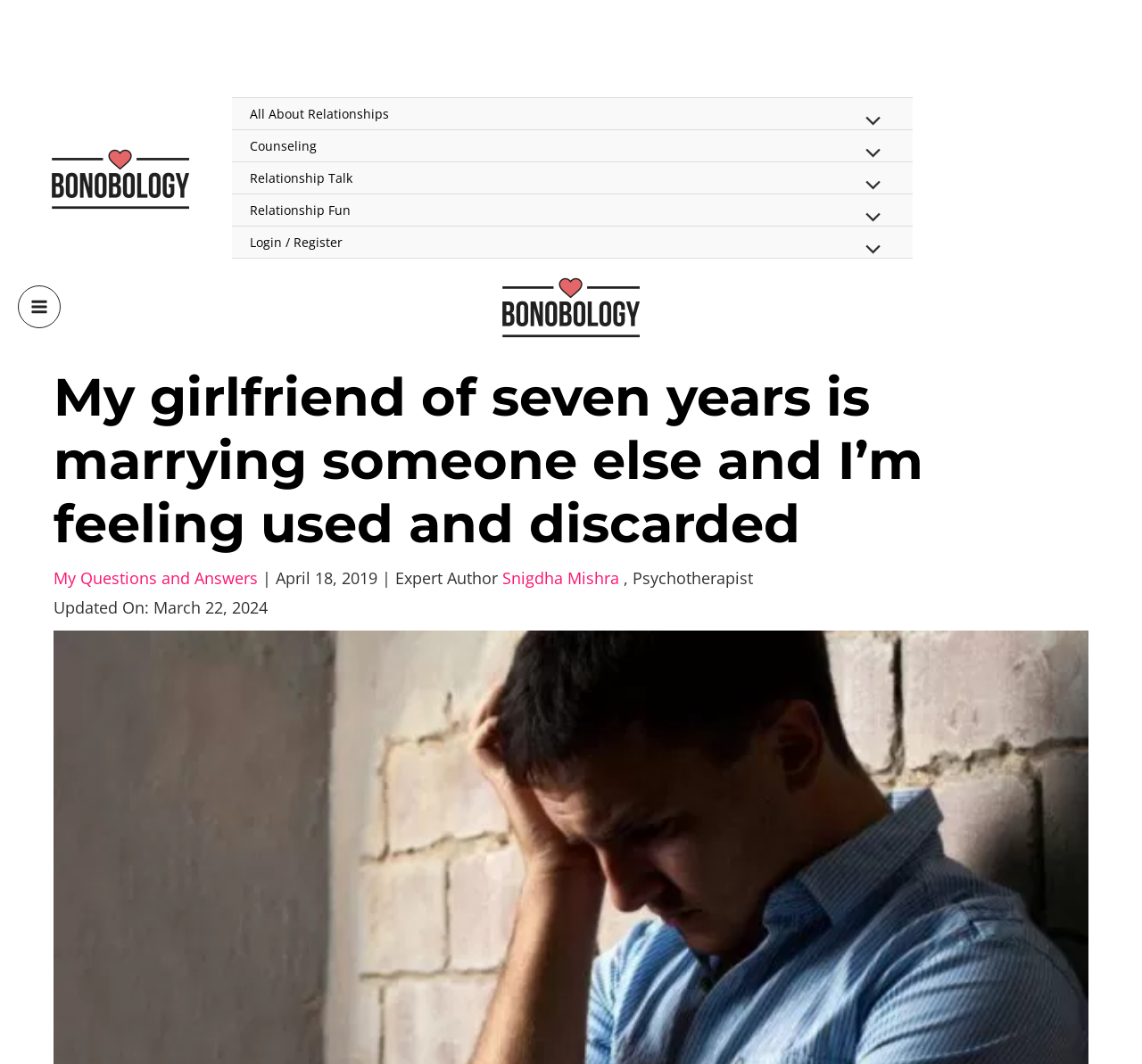Please use the details from the image to answer the following question comprehensively:
What is the name of the website?

I determined the answer by looking at the top-left corner of the webpage, where the logo and website name 'Bonobology' are displayed.